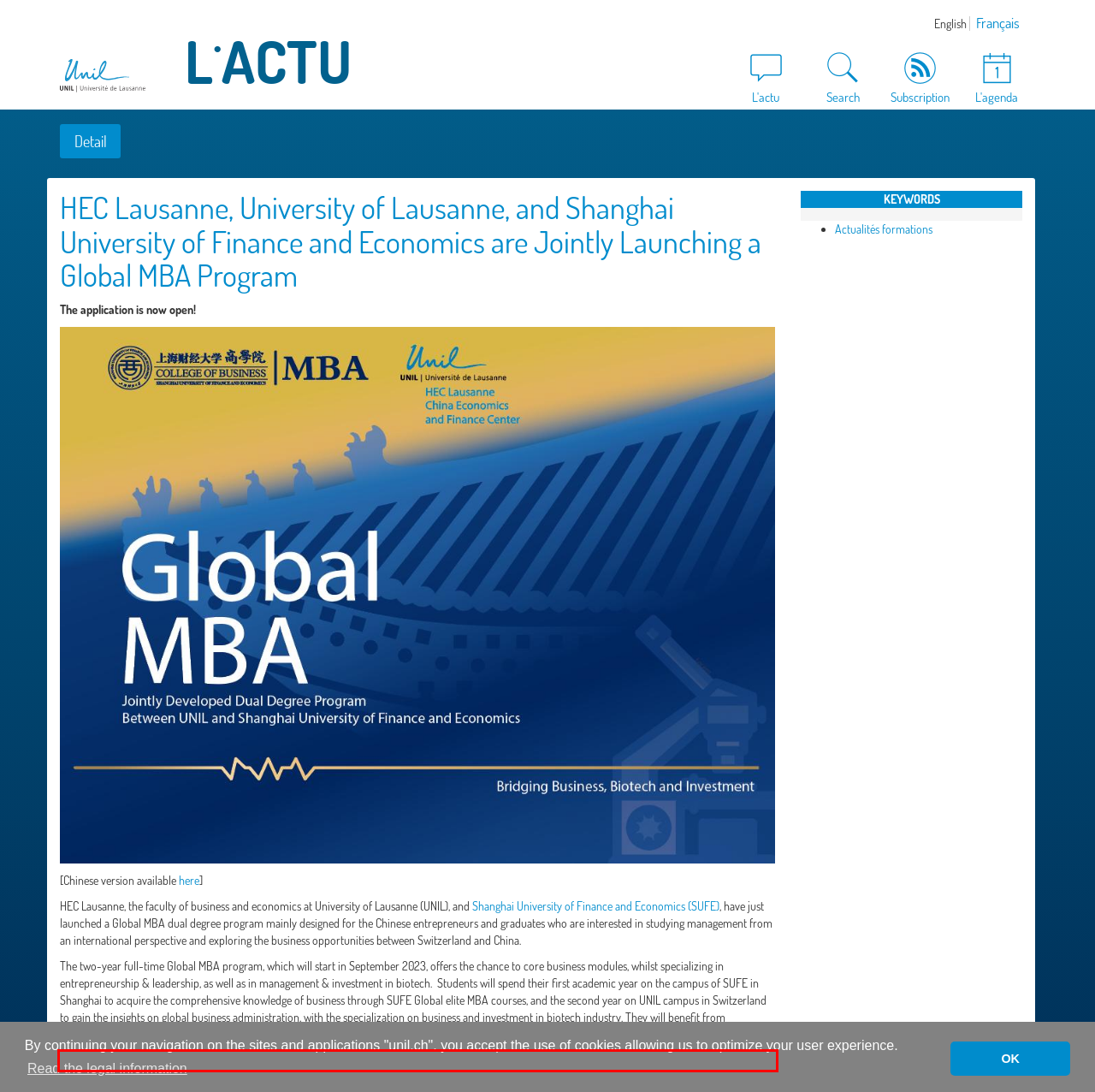Extract and provide the text found inside the red rectangle in the screenshot of the webpage.

The graduates will receive two degrees: the UNIL “Global Master of Business Administration” degree and the SUFE“Master of Business Administration”degree.